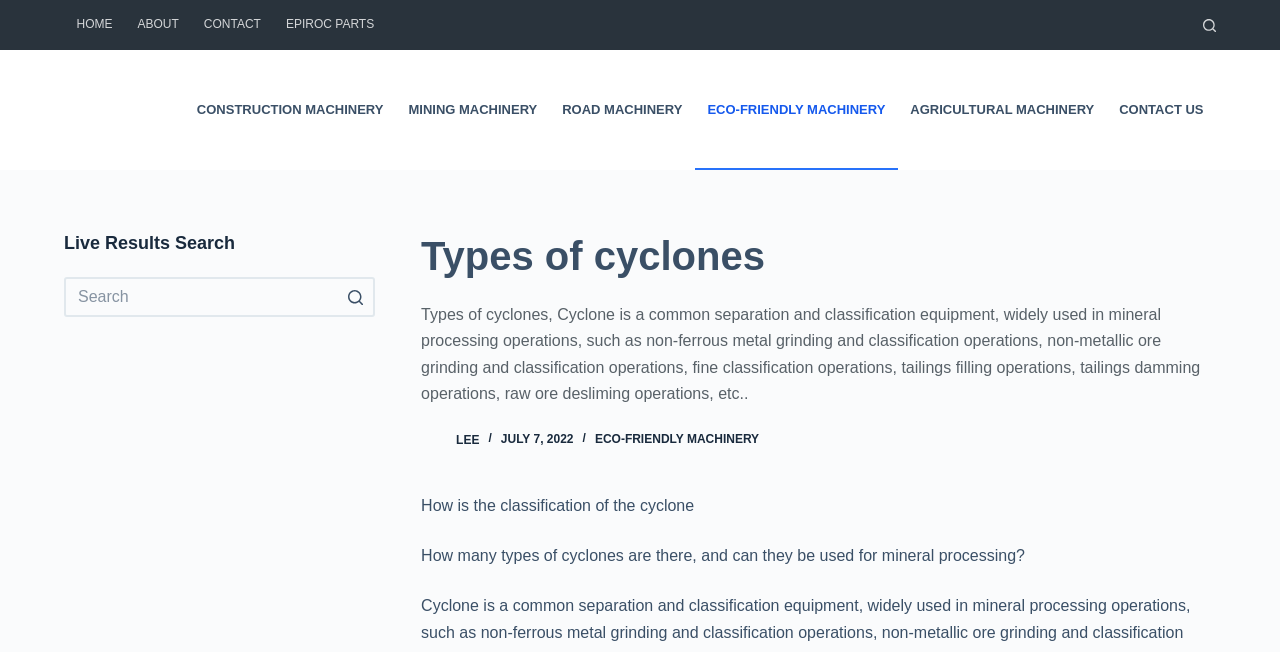Identify the bounding box coordinates of the area that should be clicked in order to complete the given instruction: "Click on the 'LEE' link". The bounding box coordinates should be four float numbers between 0 and 1, i.e., [left, top, right, bottom].

[0.329, 0.654, 0.349, 0.692]